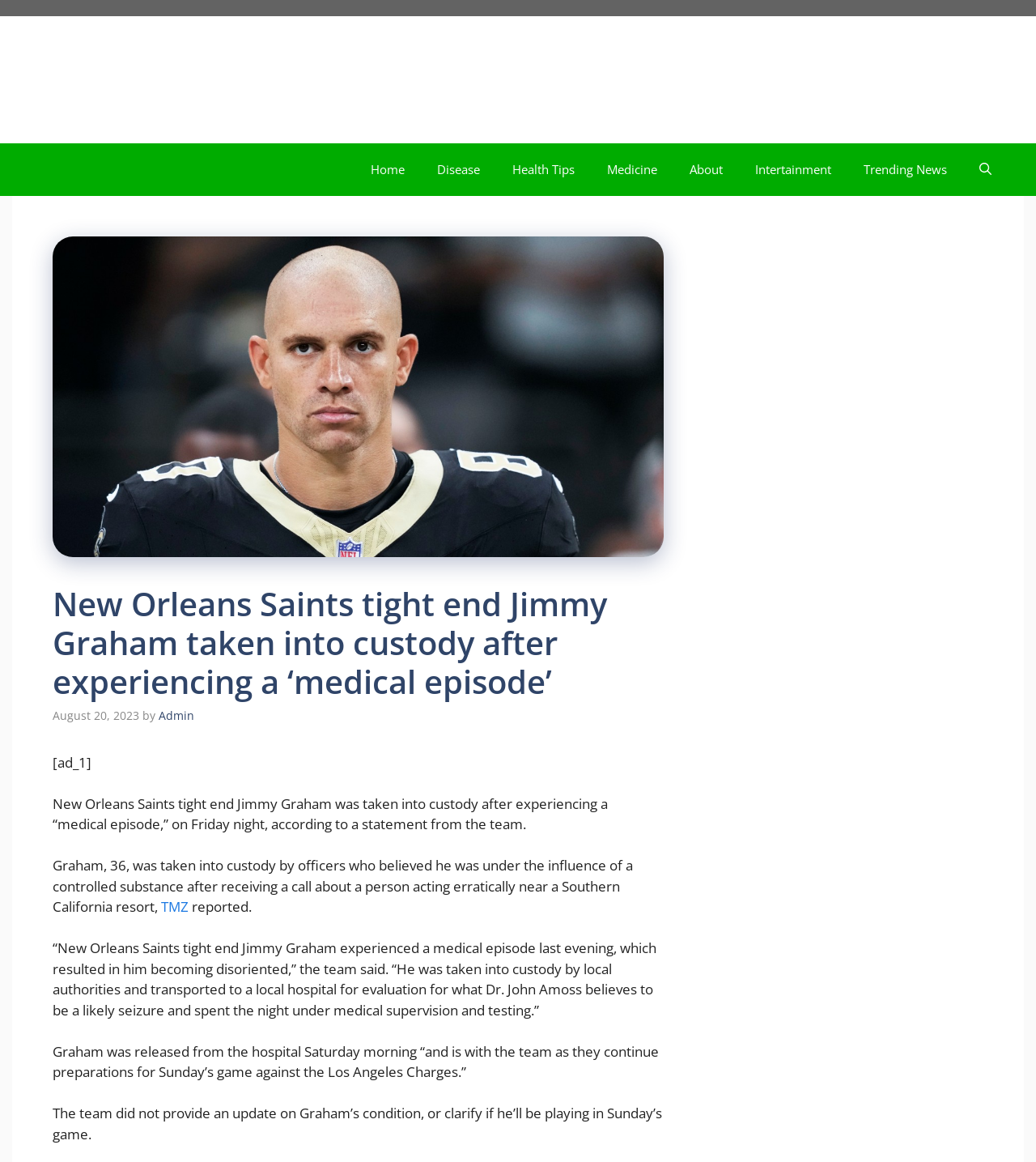What is the current status of Jimmy Graham after the medical episode?
Kindly give a detailed and elaborate answer to the question.

According to the webpage content, Jimmy Graham was released from the hospital on Saturday morning and is with the team, as stated in the article body.